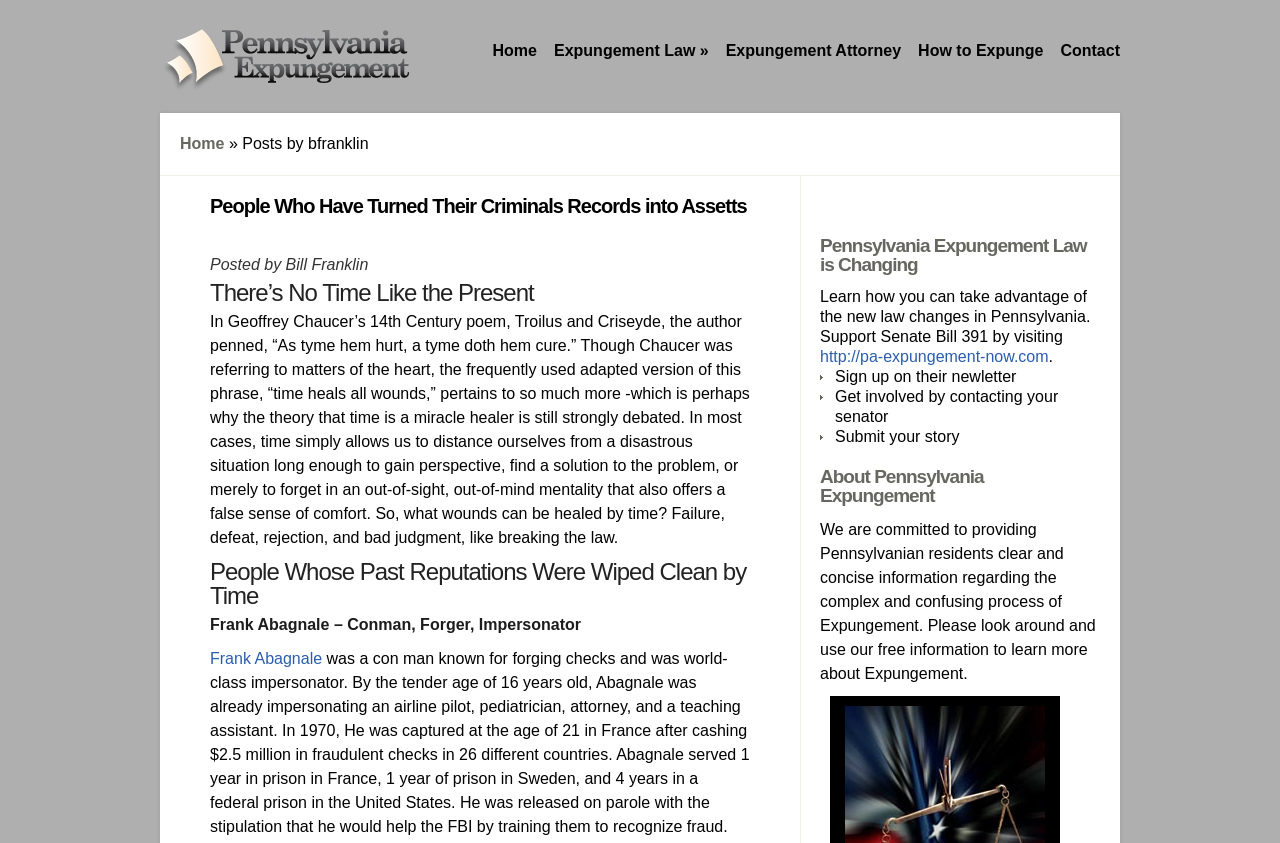Please provide a short answer using a single word or phrase for the question:
What is the name of the con man mentioned in the post?

Frank Abagnale